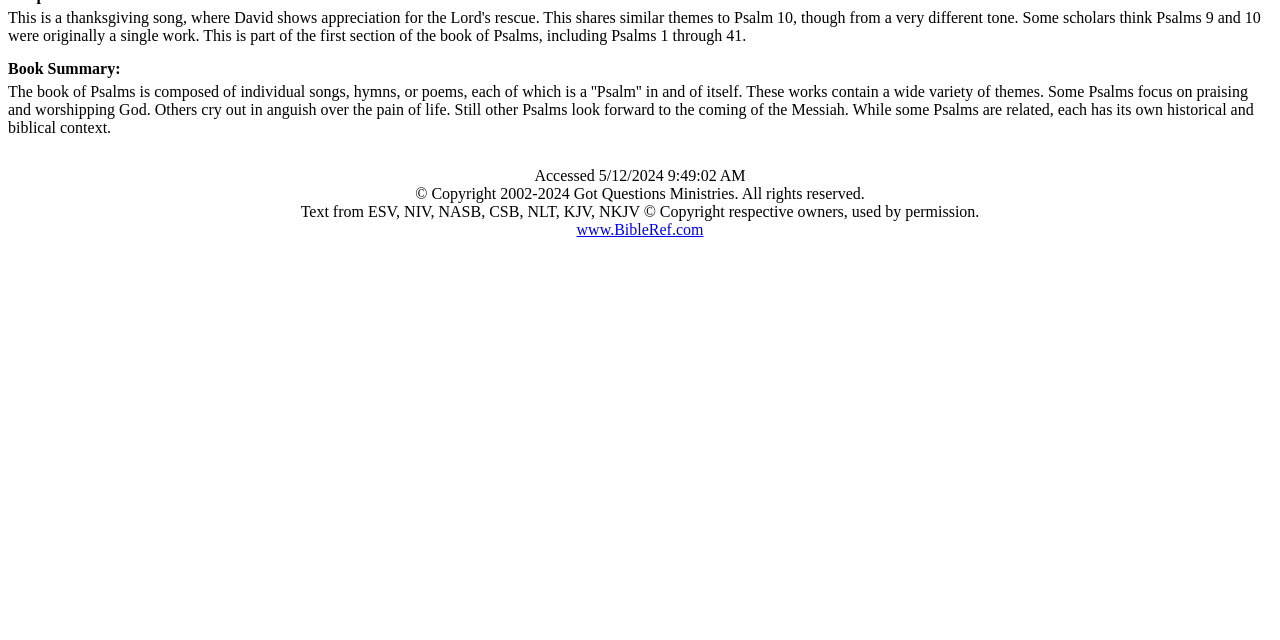Extract the bounding box coordinates of the UI element described: "www.BibleRef.com". Provide the coordinates in the format [left, top, right, bottom] with values ranging from 0 to 1.

[0.45, 0.345, 0.55, 0.371]